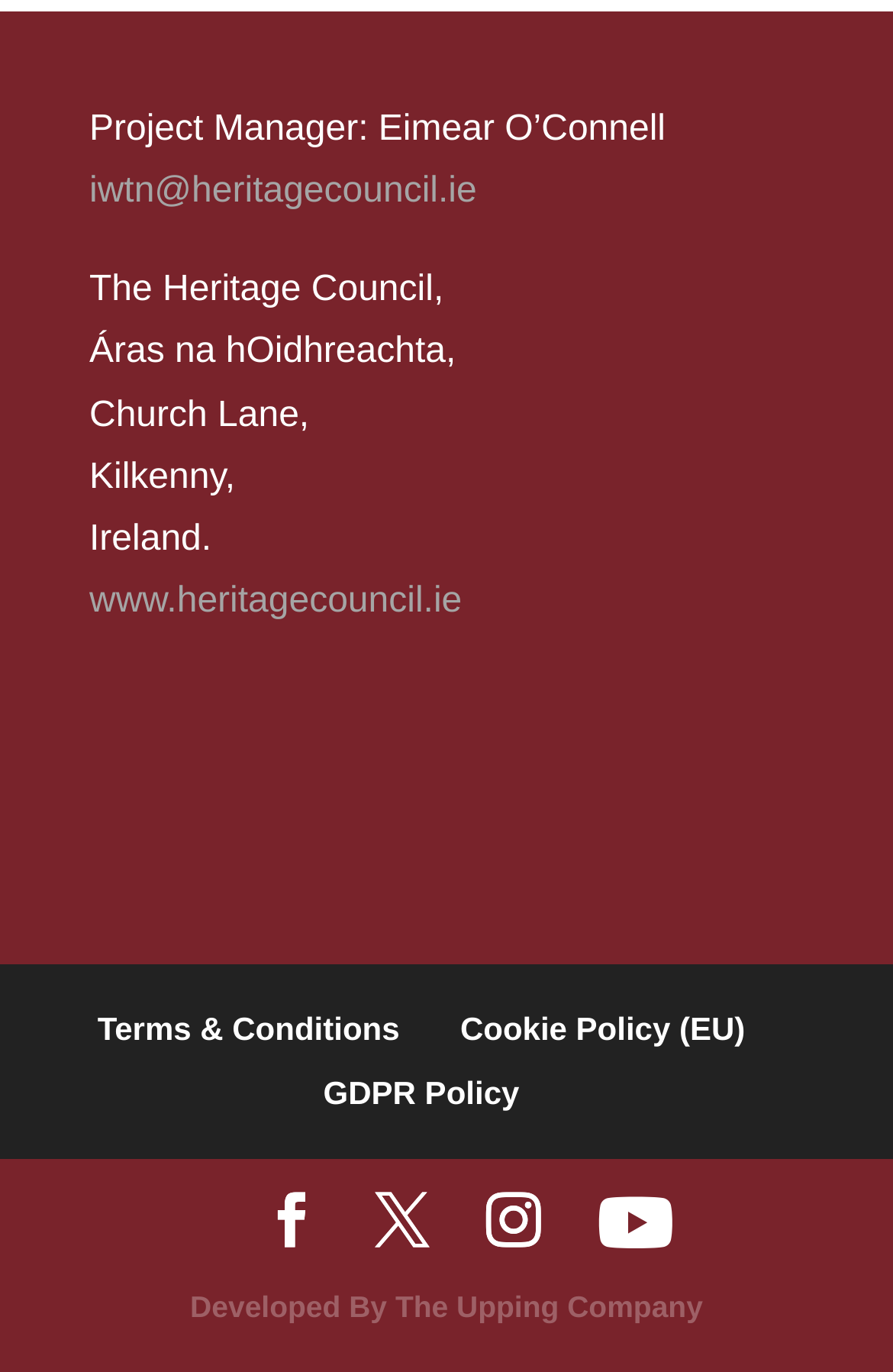What is the website of the Heritage Council? Based on the screenshot, please respond with a single word or phrase.

www.heritagecouncil.ie